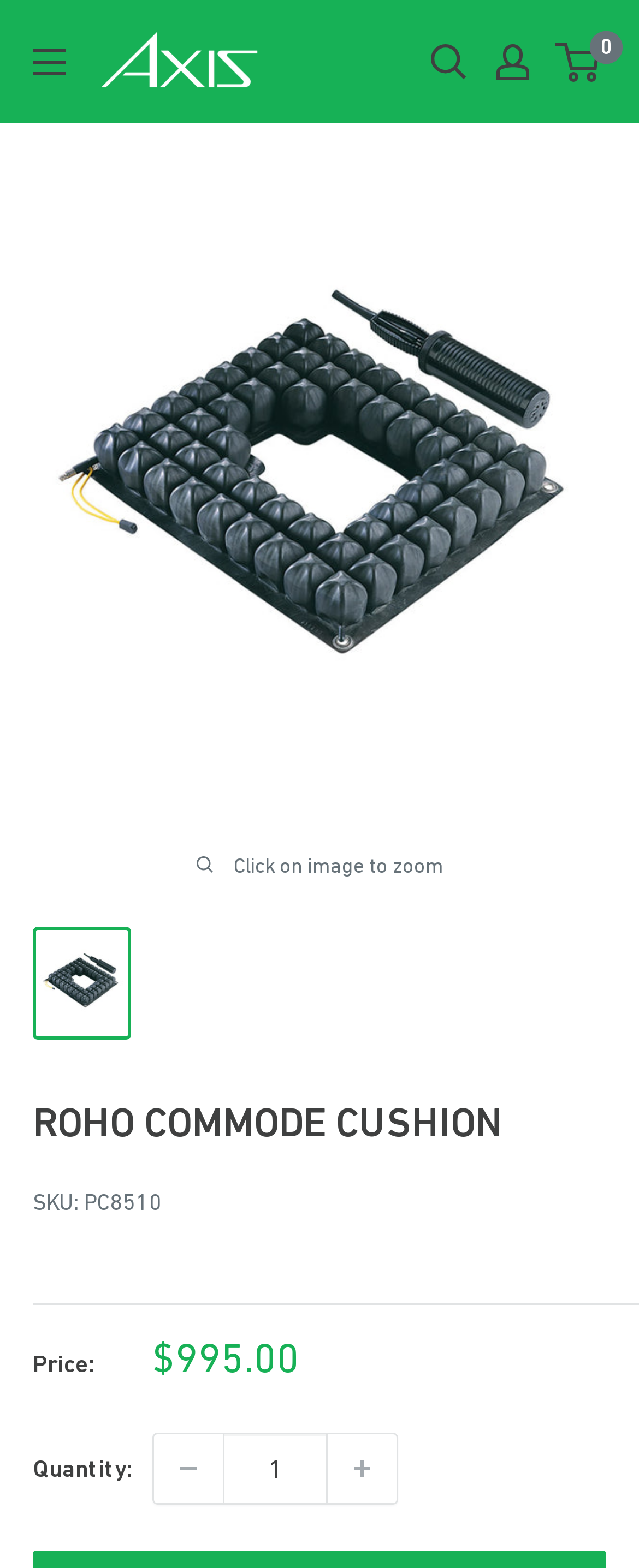By analyzing the image, answer the following question with a detailed response: What is the product name?

I determined the product name by looking at the heading element on the webpage, which is 'ROHO COMMODE CUSHION'. This heading is likely to be the product name since it is prominently displayed on the page.